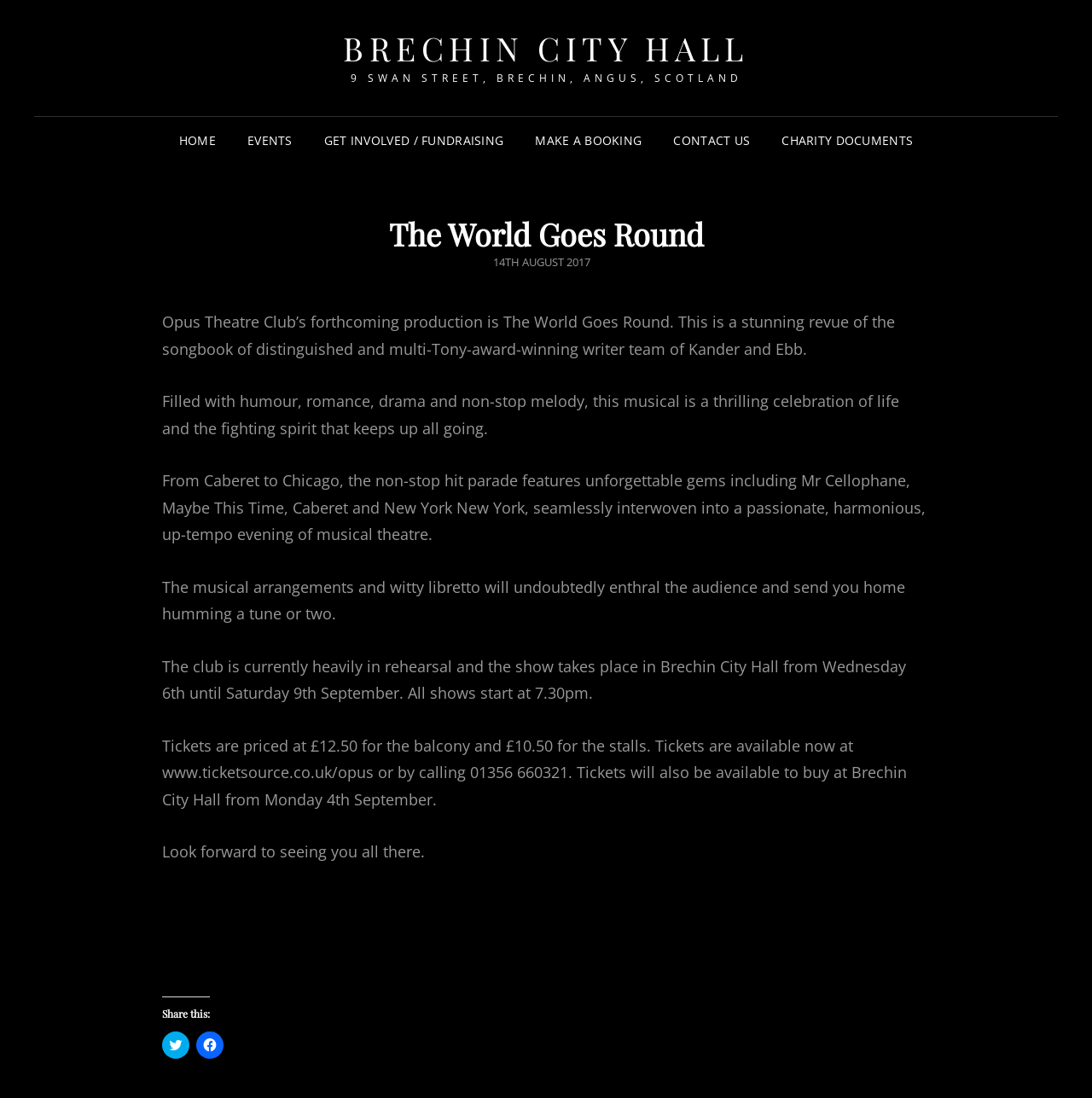Indicate the bounding box coordinates of the clickable region to achieve the following instruction: "Click on the 'EVENTS' link."

[0.214, 0.106, 0.28, 0.15]